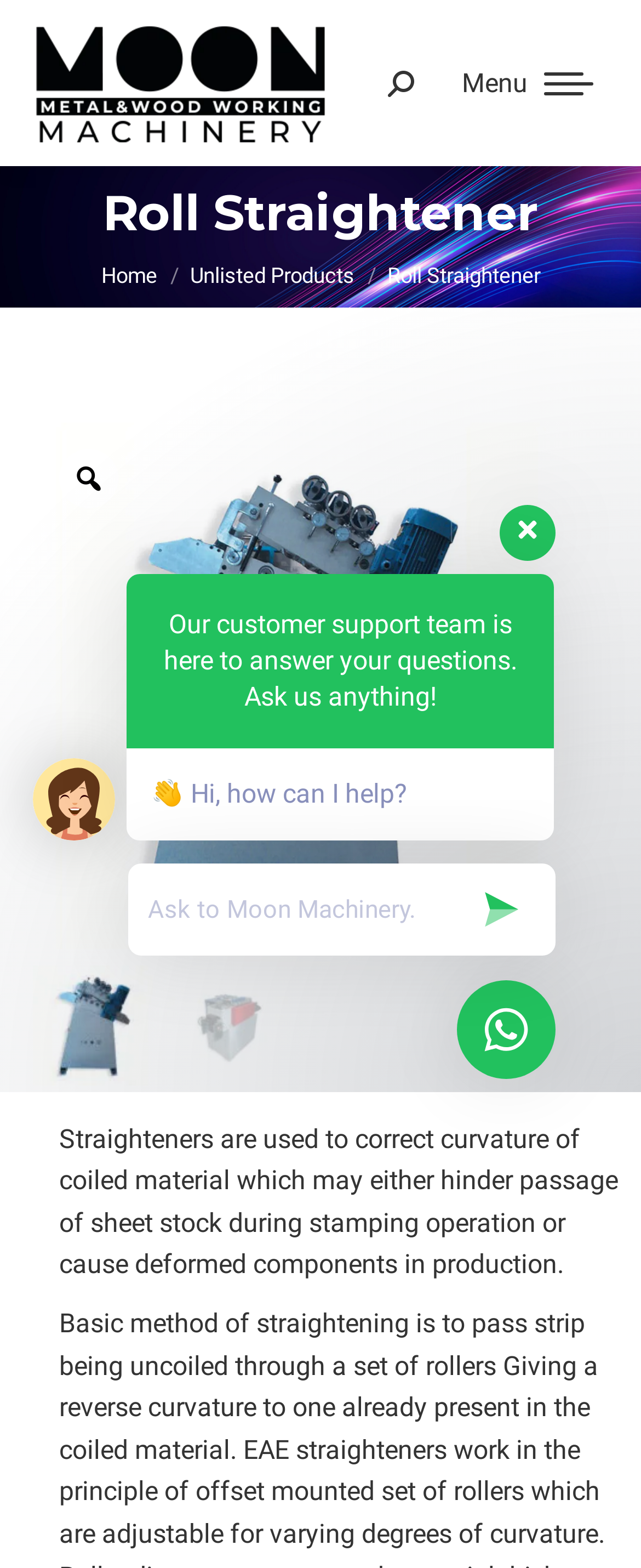Locate the UI element described by parent_node: Search: in the provided webpage screenshot. Return the bounding box coordinates in the format (top-left x, top-left y, bottom-right x, bottom-right y), ensuring all values are between 0 and 1.

[0.605, 0.045, 0.646, 0.061]